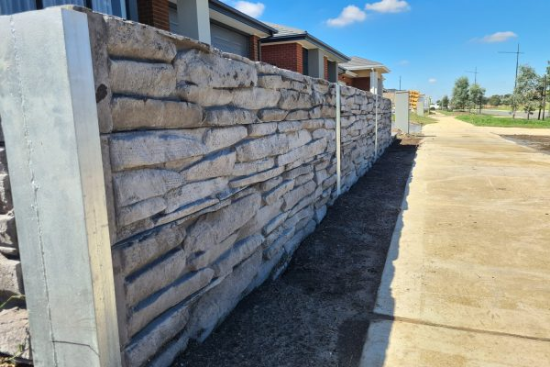Elaborate on the various elements present in the image.

This image showcases a concrete retaining wall designed to enhance outdoor spaces in Melbourne. The wall features a textured, stone-like appearance, expertly integrating functionality and aesthetics. Constructed with durability in mind, it serves not only as a support structure but also as an attractive element that complements the surrounding landscape. The clear blue sky and well-maintained pathway in the background highlight the wall's placement in a residential area, emphasizing its role in elevating the beauty and utility of outdoor designs. Such rock retaining walls are ideal for homeowners looking to create defined spaces while ensuring stability and style in their landscape architecture.